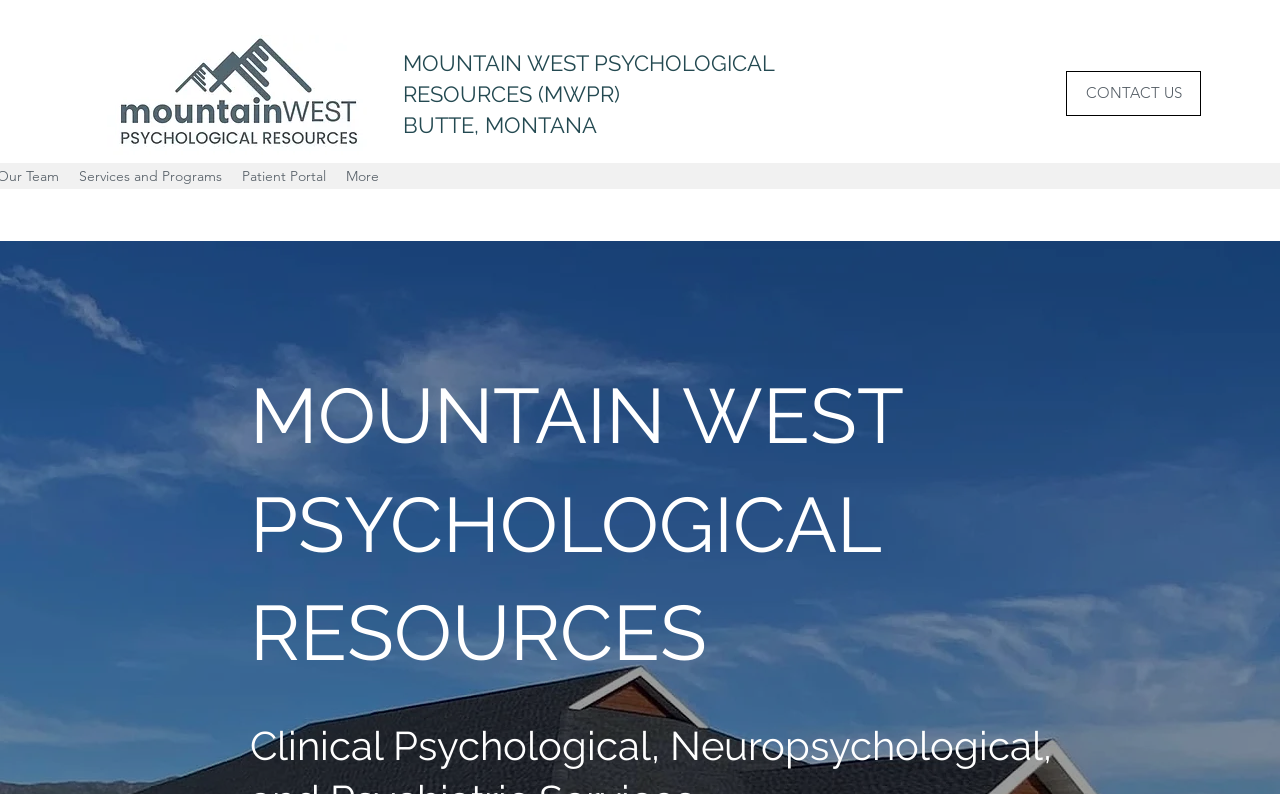Answer the question below using just one word or a short phrase: 
How many main navigation links are there?

4